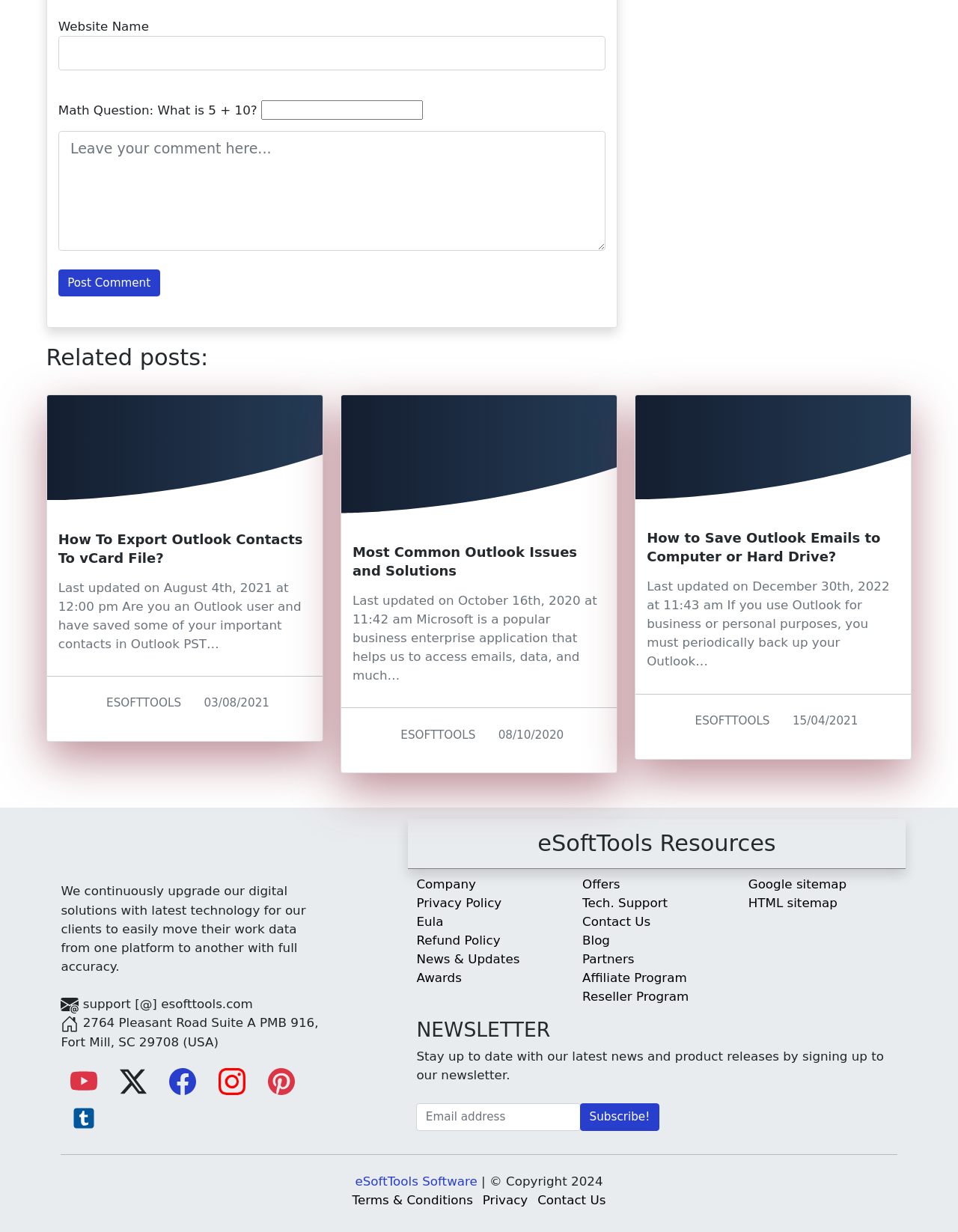What is the topic of the first related post?
Use the screenshot to answer the question with a single word or phrase.

Exporting Outlook Contacts